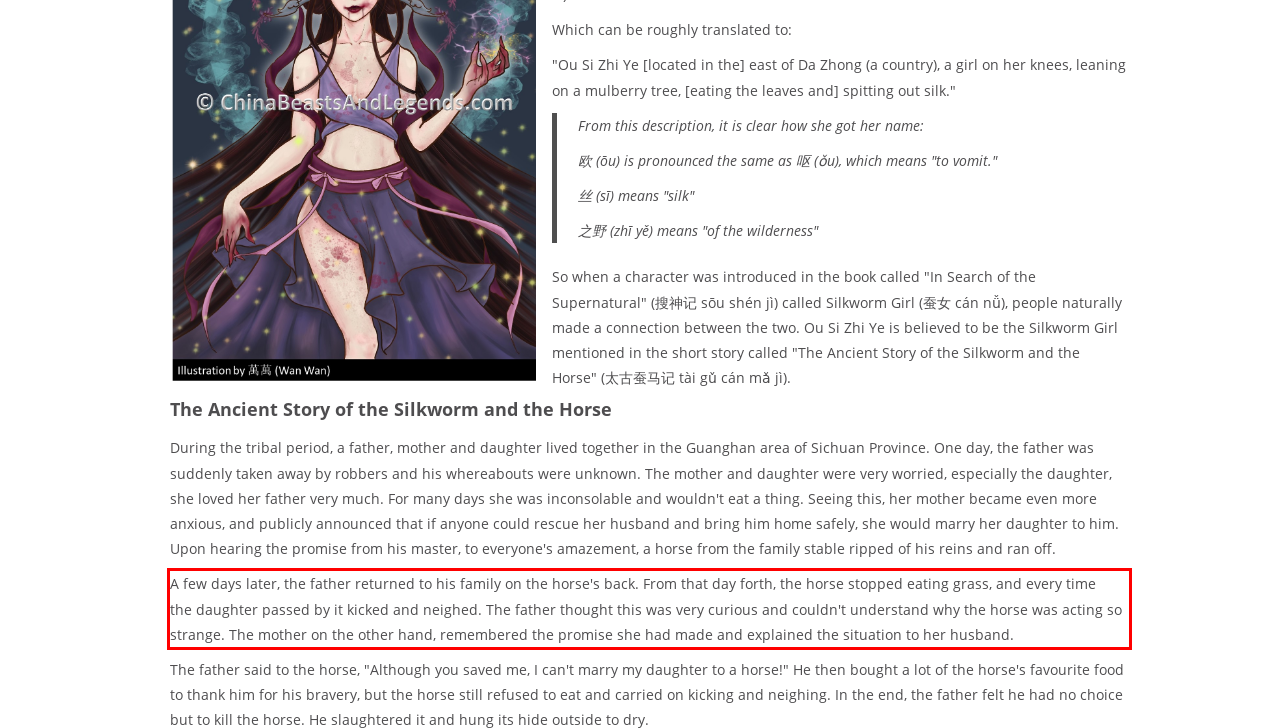You are given a webpage screenshot with a red bounding box around a UI element. Extract and generate the text inside this red bounding box.

A few days later, the father returned to his family on the horse's back. From that day forth, the horse stopped eating grass, and every time the daughter passed by it kicked and neighed. The father thought this was very curious and couldn't understand why the horse was acting so strange. The mother on the other hand, remembered the promise she had made and explained the situation to her husband.